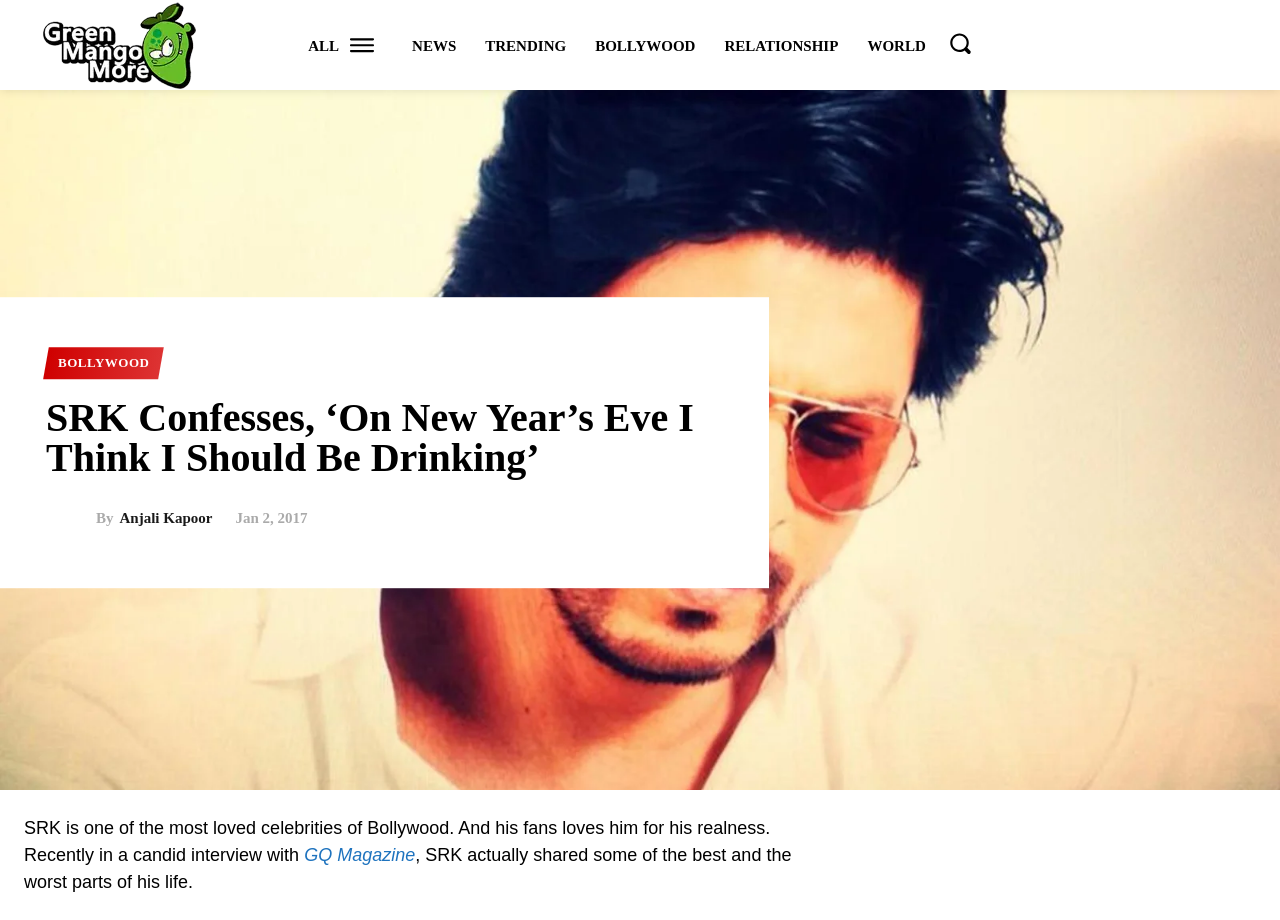Pinpoint the bounding box coordinates of the element to be clicked to execute the instruction: "Click the logo".

[0.019, 0.0, 0.166, 0.098]